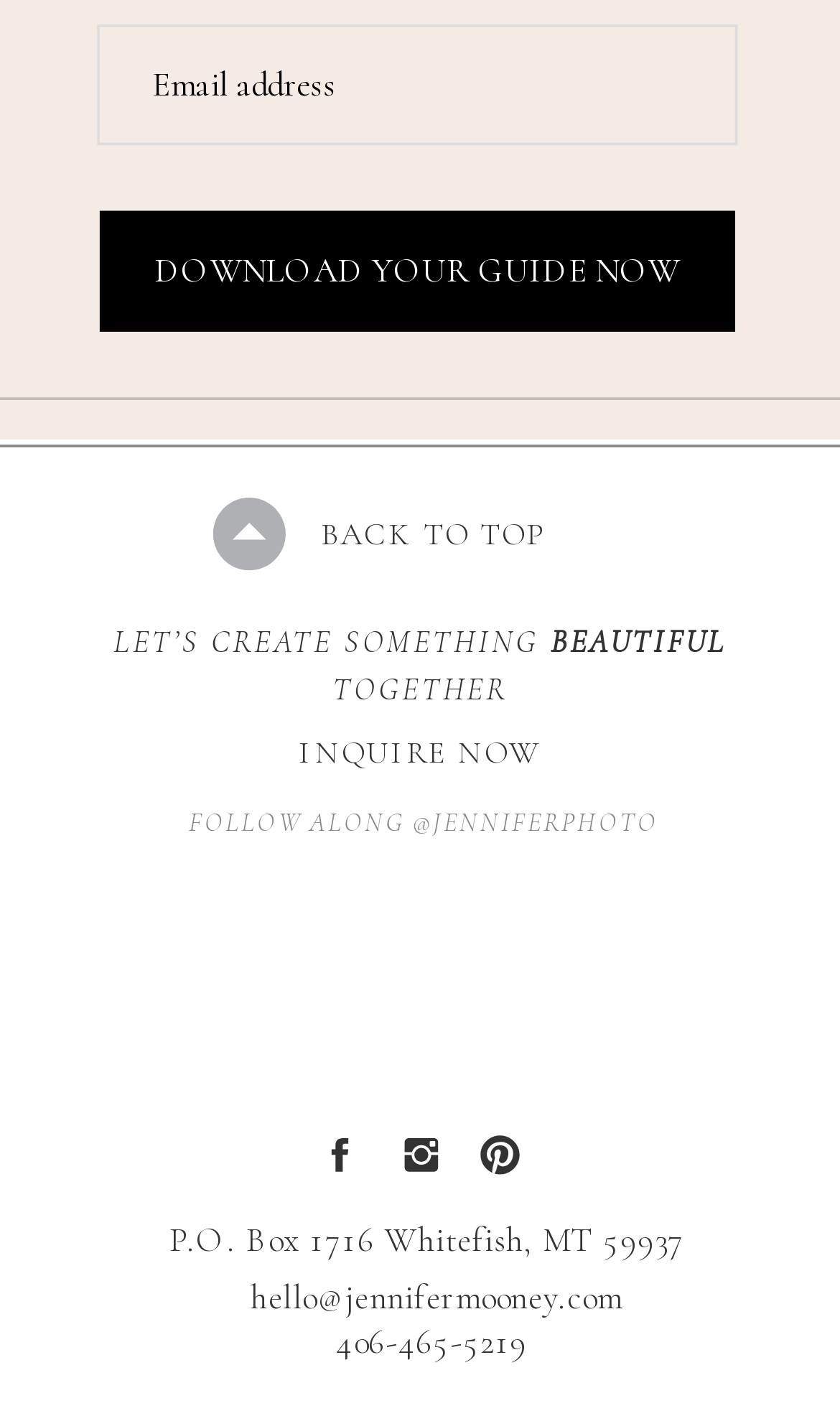Point out the bounding box coordinates of the section to click in order to follow this instruction: "Enter email address".

[0.116, 0.018, 0.878, 0.103]